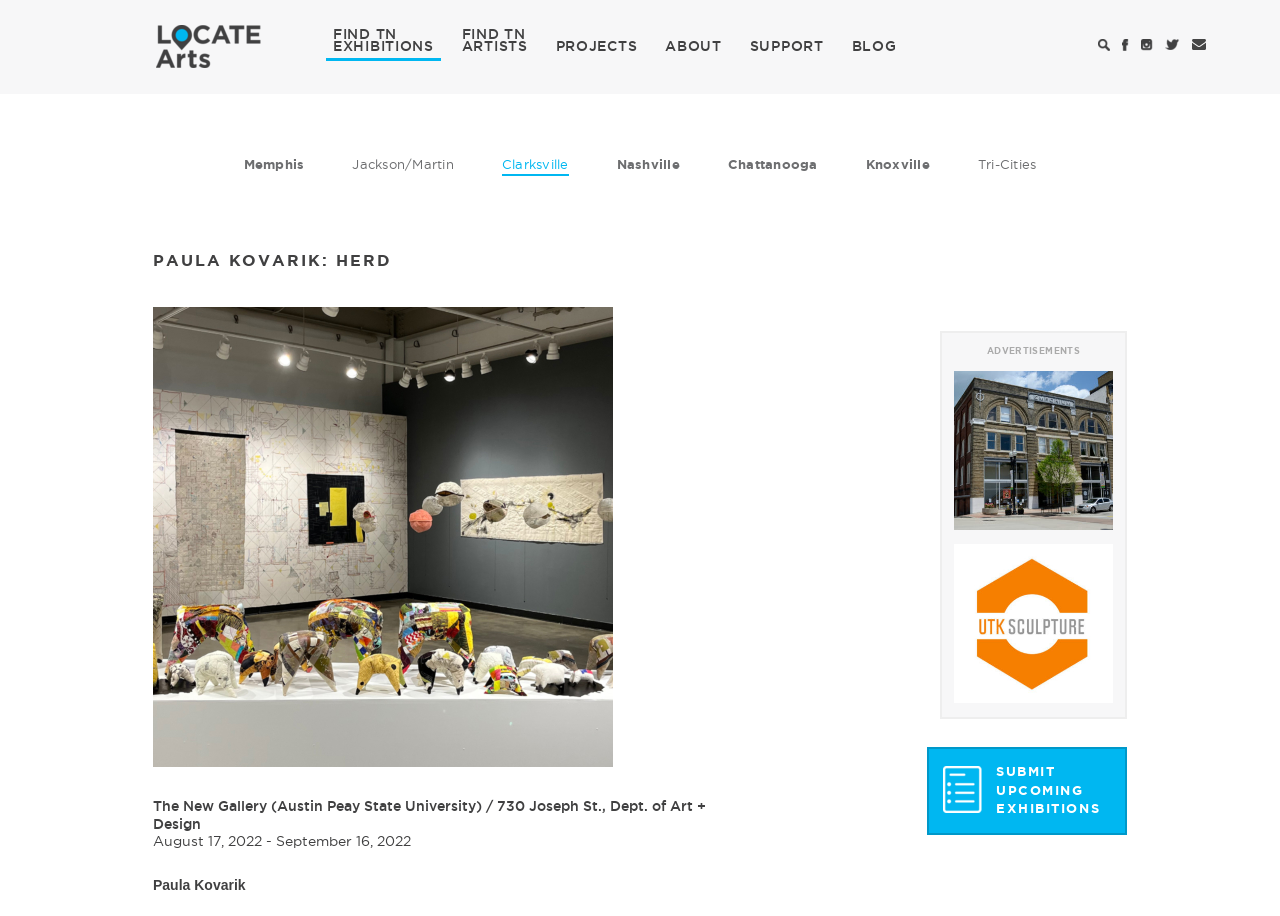Can you find the bounding box coordinates for the UI element given this description: "Memphis"? Provide the coordinates as four float numbers between 0 and 1: [left, top, right, bottom].

[0.19, 0.17, 0.238, 0.193]